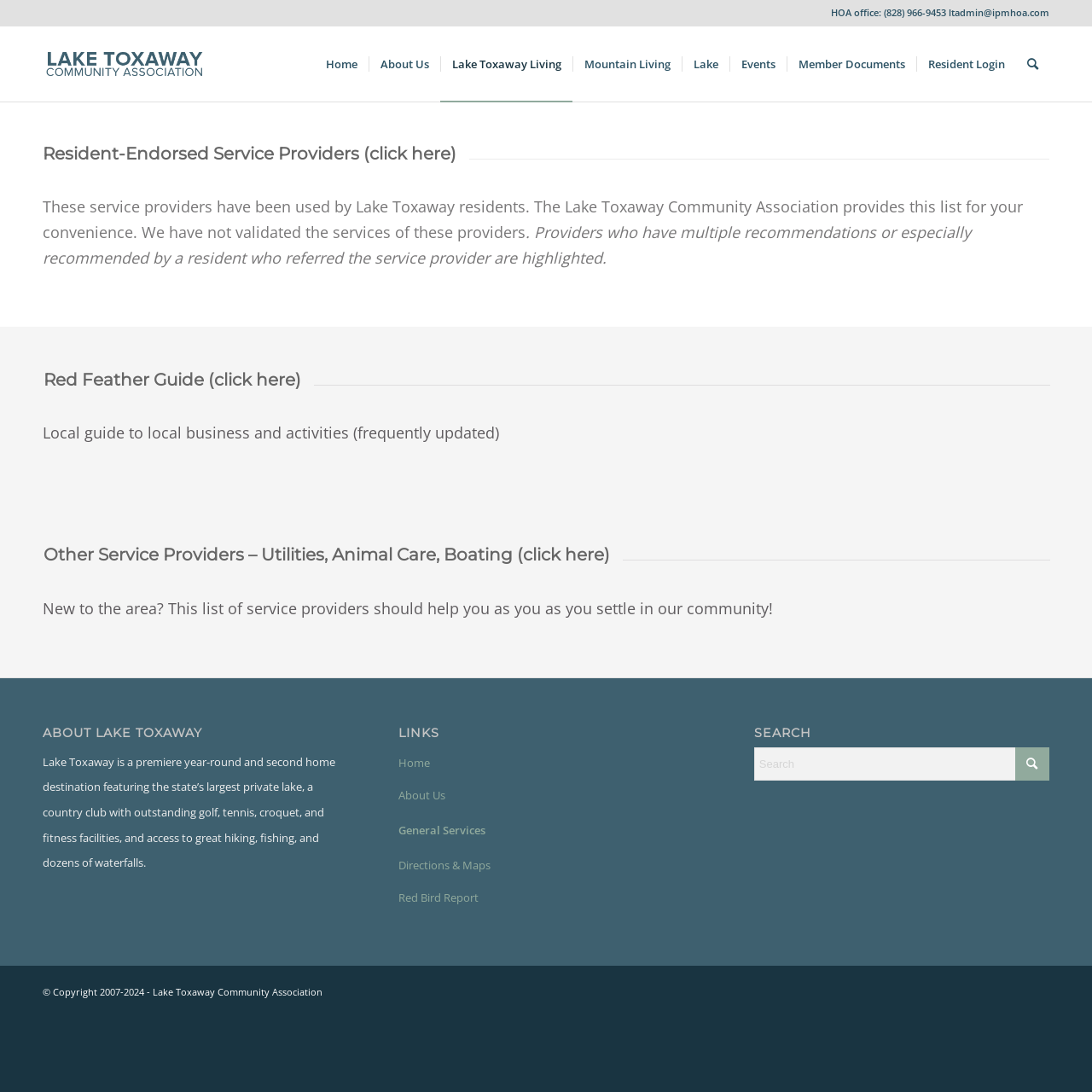From the webpage screenshot, predict the bounding box of the UI element that matches this description: "Search".

[0.93, 0.024, 0.961, 0.093]